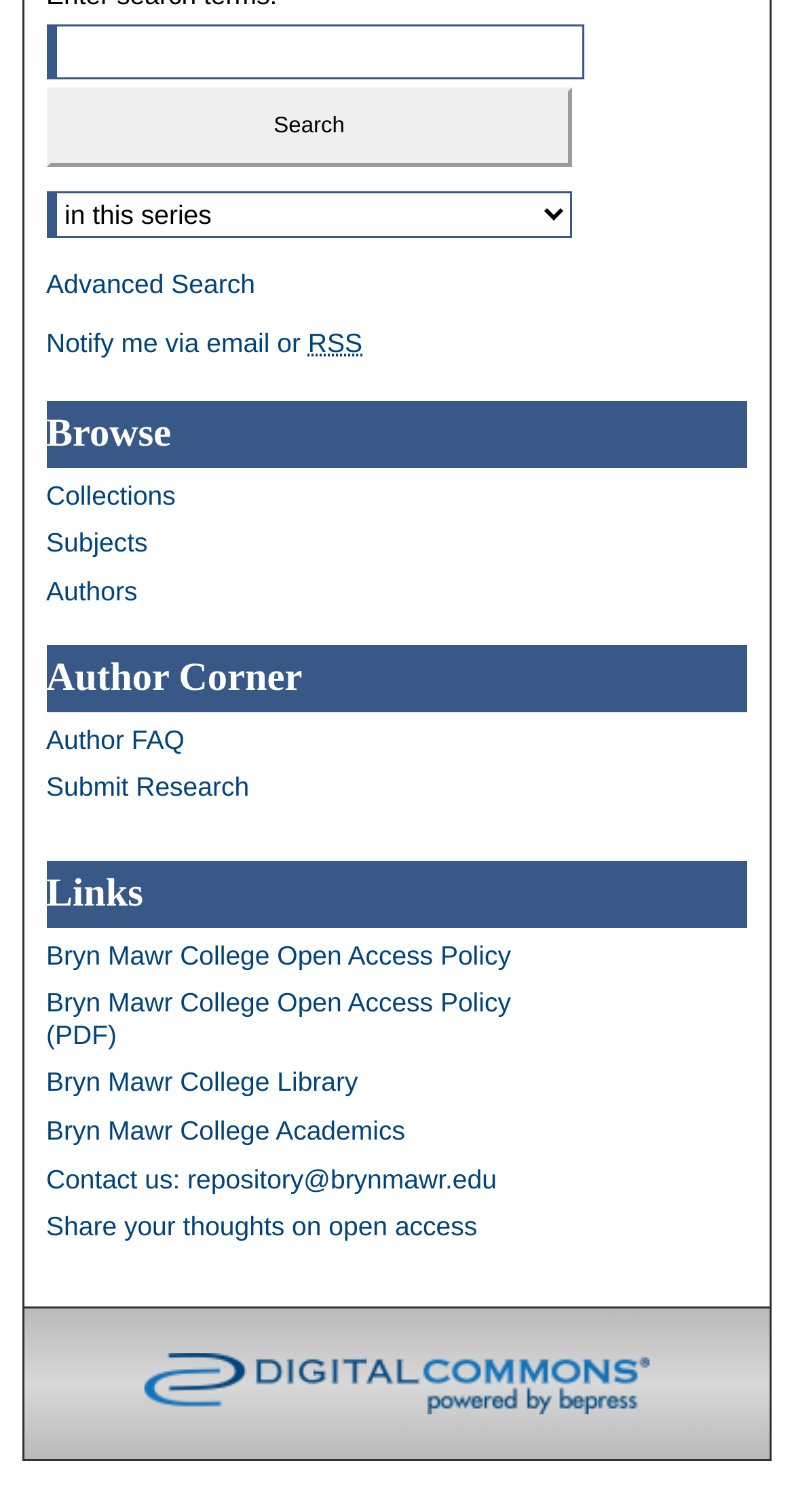Please determine the bounding box coordinates of the clickable area required to carry out the following instruction: "Register for BISP Program". The coordinates must be four float numbers between 0 and 1, represented as [left, top, right, bottom].

None